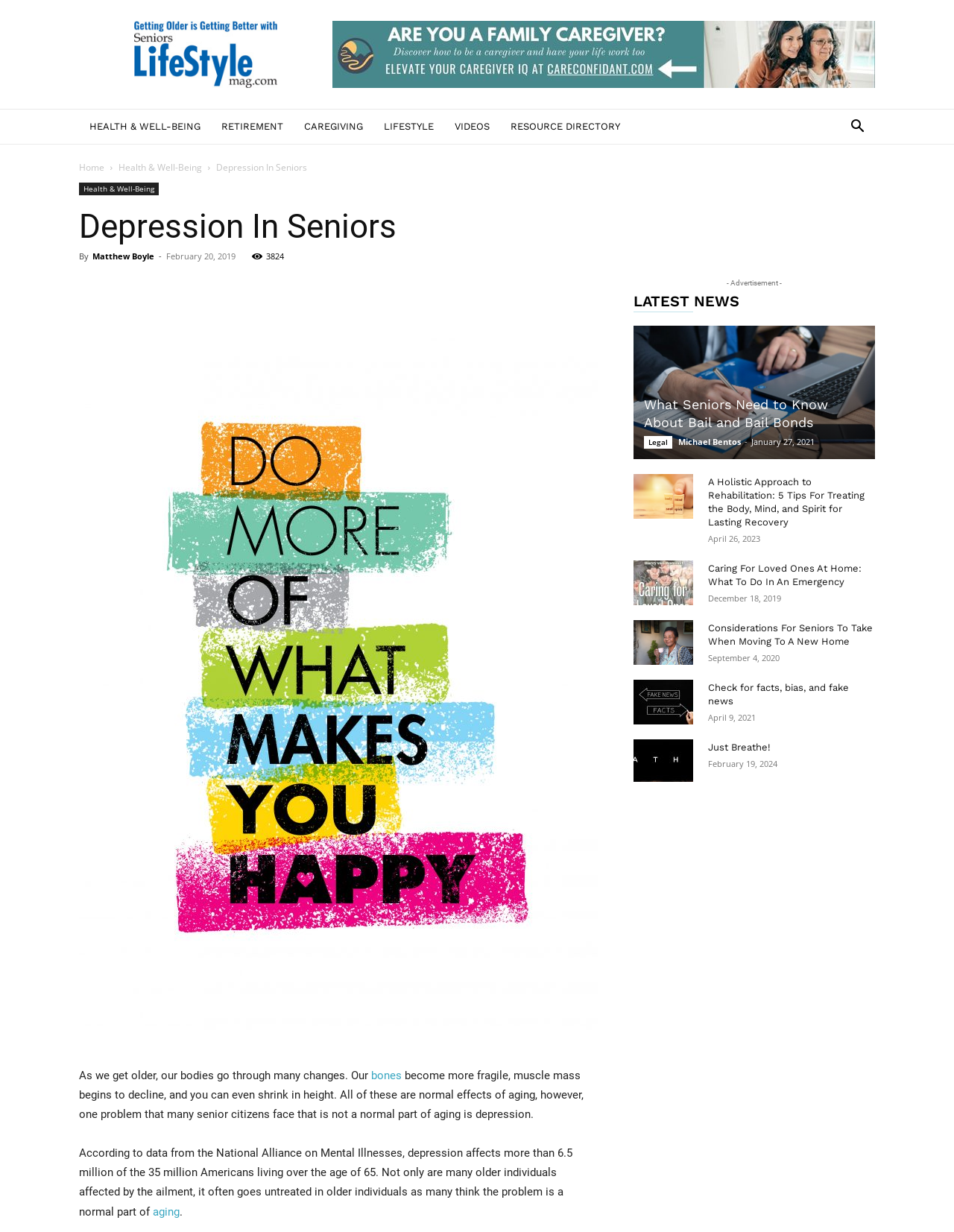What is the principal heading displayed on the webpage?

Depression In Seniors